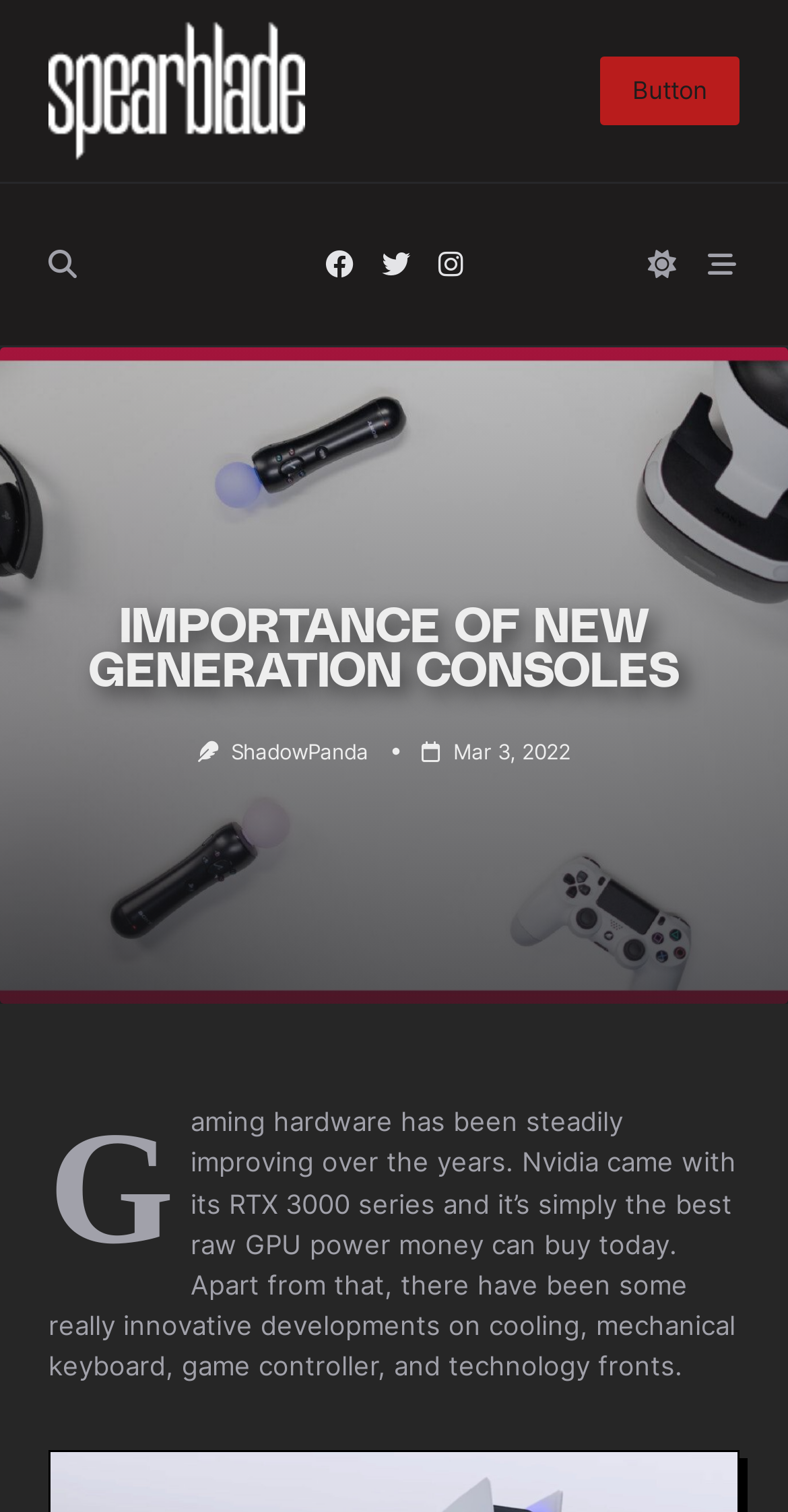Give the bounding box coordinates for the element described as: "alt="spearblade white 01"".

[0.062, 0.013, 0.388, 0.107]